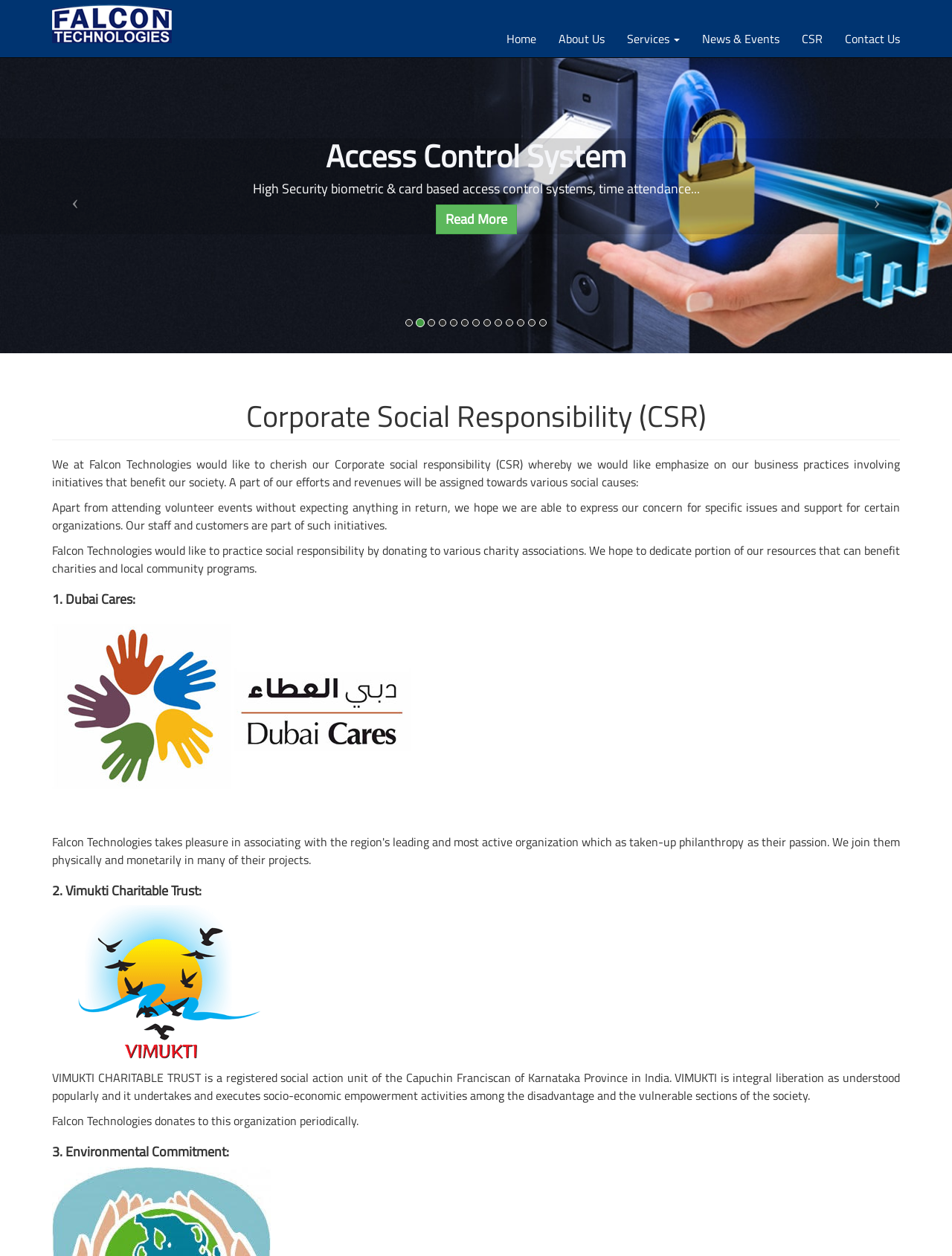Can you specify the bounding box coordinates for the region that should be clicked to fulfill this instruction: "Go to Home page".

[0.52, 0.016, 0.575, 0.046]